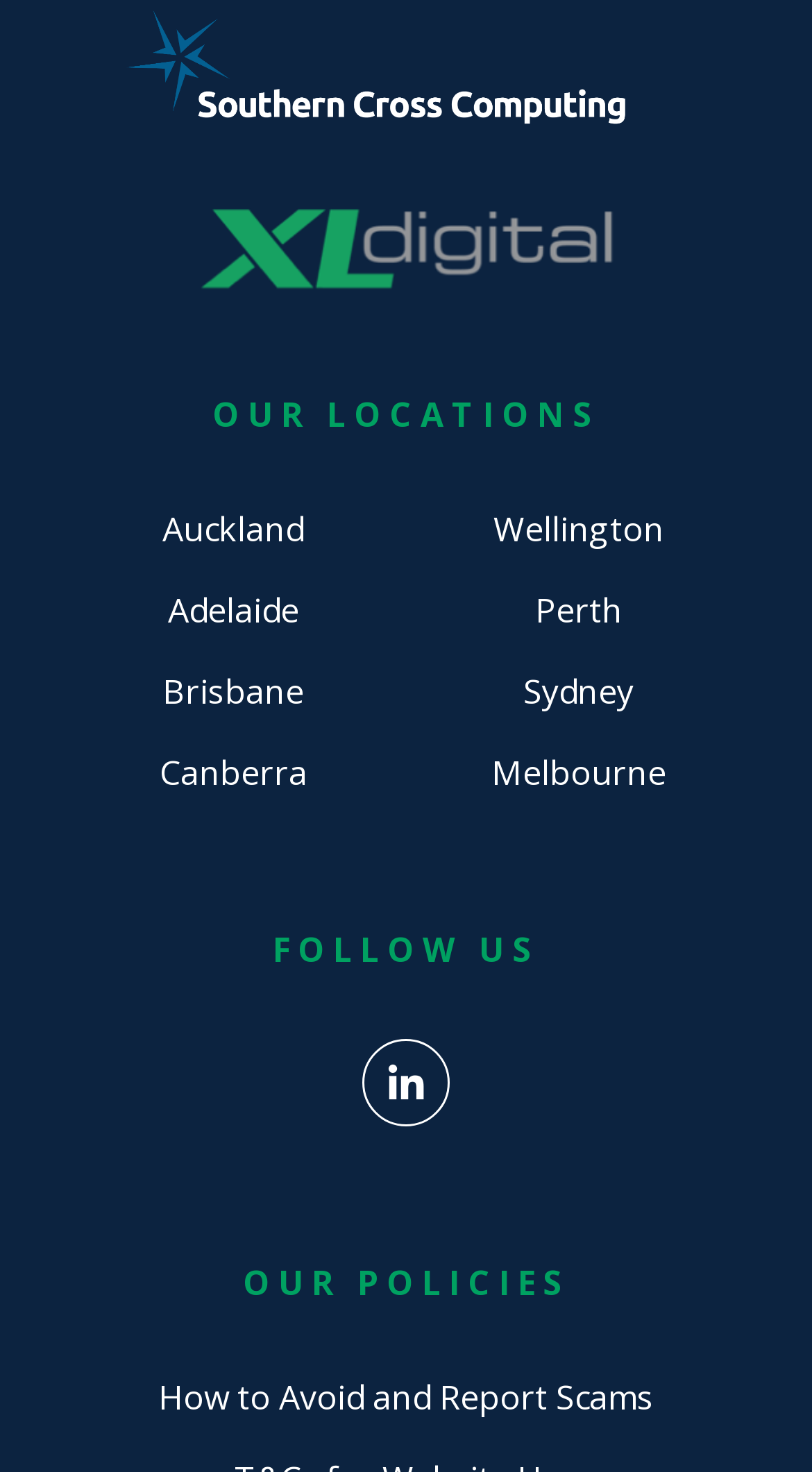Respond to the question below with a single word or phrase:
How many locations are listed?

8